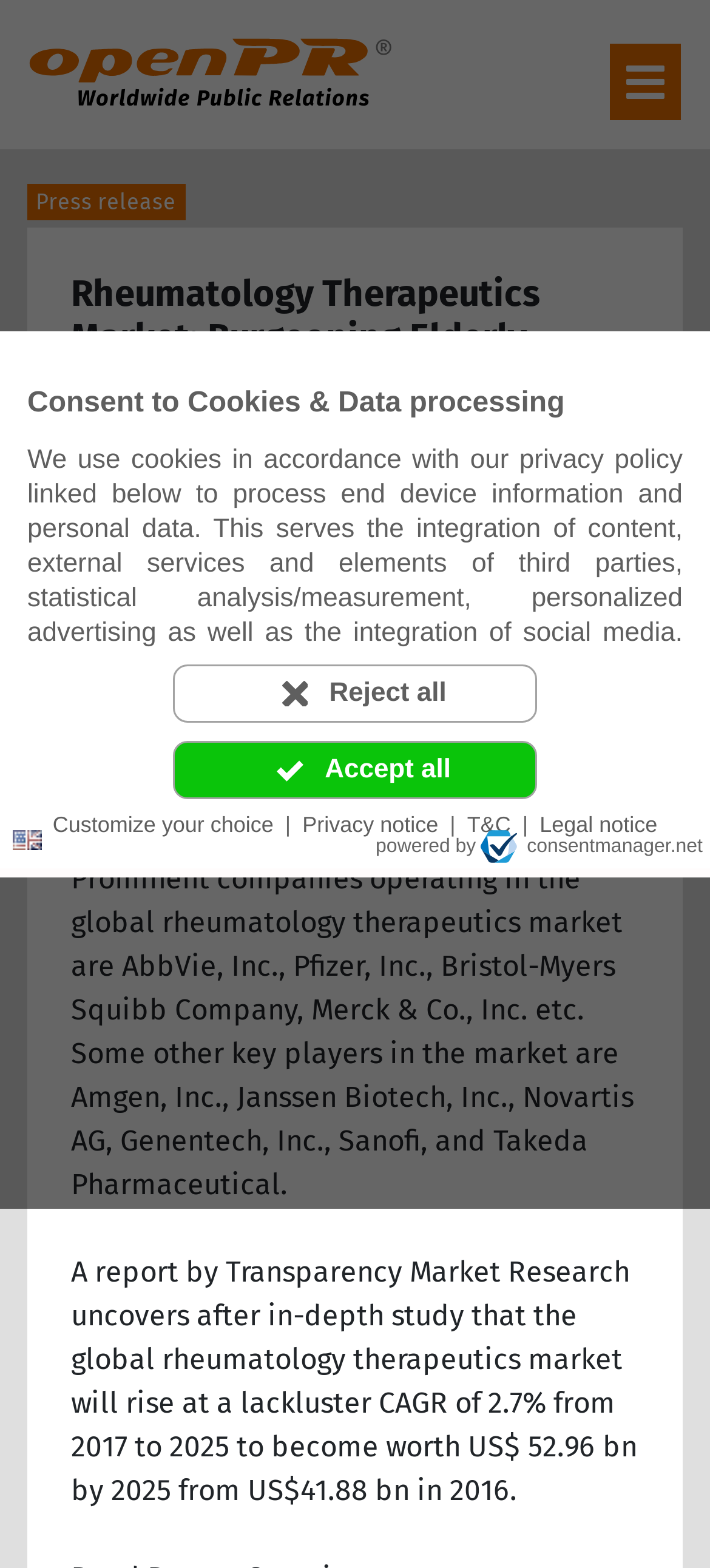Please find the bounding box coordinates of the element that needs to be clicked to perform the following instruction: "Select the 'Language: en' option". The bounding box coordinates should be four float numbers between 0 and 1, represented as [left, top, right, bottom].

[0.008, 0.521, 0.069, 0.55]